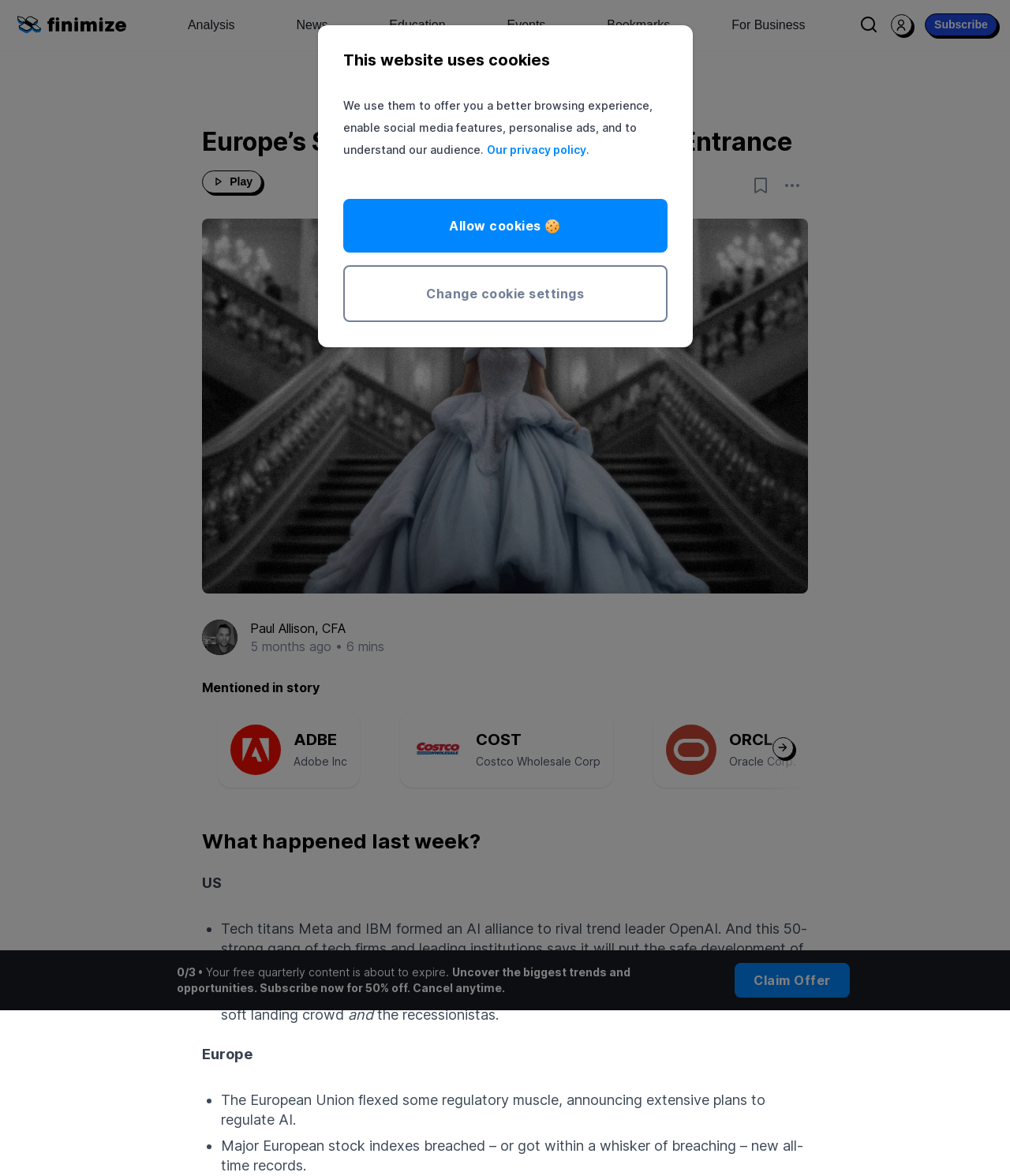Locate the bounding box coordinates of the area to click to fulfill this instruction: "Subscribe". The bounding box should be presented as four float numbers between 0 and 1, in the order [left, top, right, bottom].

[0.916, 0.012, 0.988, 0.031]